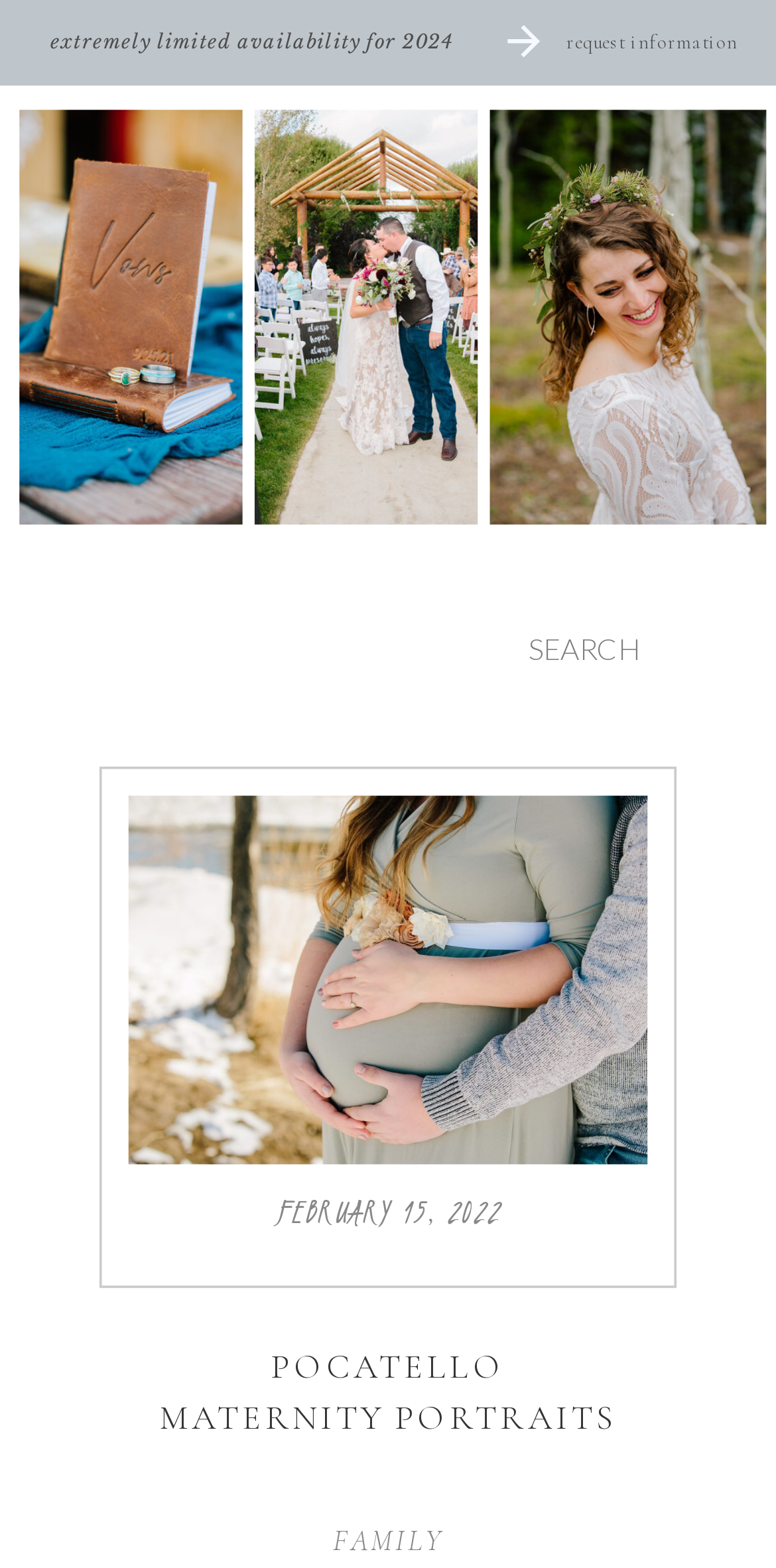Using the provided element description "Pocatello Maternity Portraits", determine the bounding box coordinates of the UI element.

[0.205, 0.858, 0.795, 0.917]